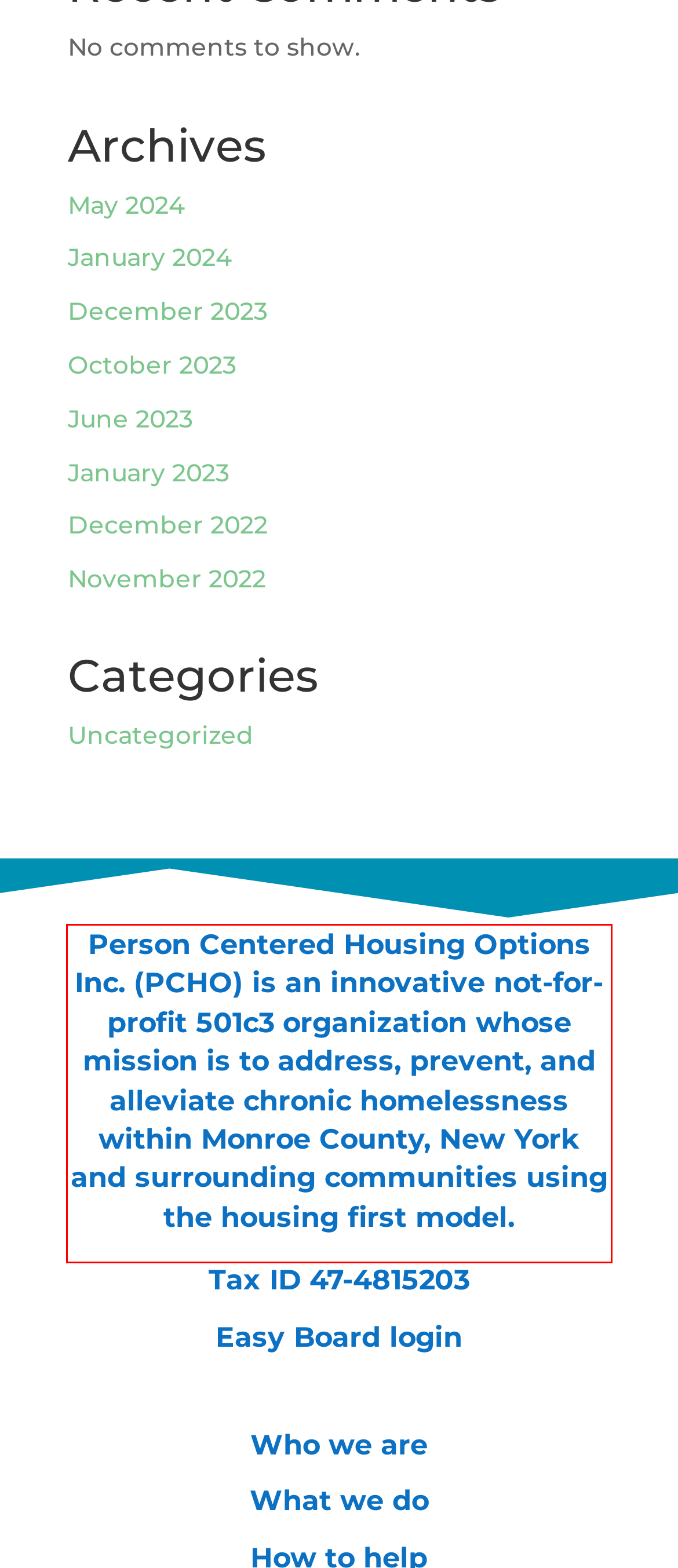You are looking at a screenshot of a webpage with a red rectangle bounding box. Use OCR to identify and extract the text content found inside this red bounding box.

Person Centered Housing Options Inc. (PCHO) is an innovative not-for-profit 501c3 organization whose mission is to address, prevent, and alleviate chronic homelessness within Monroe County, New York and surrounding communities using the housing first model.